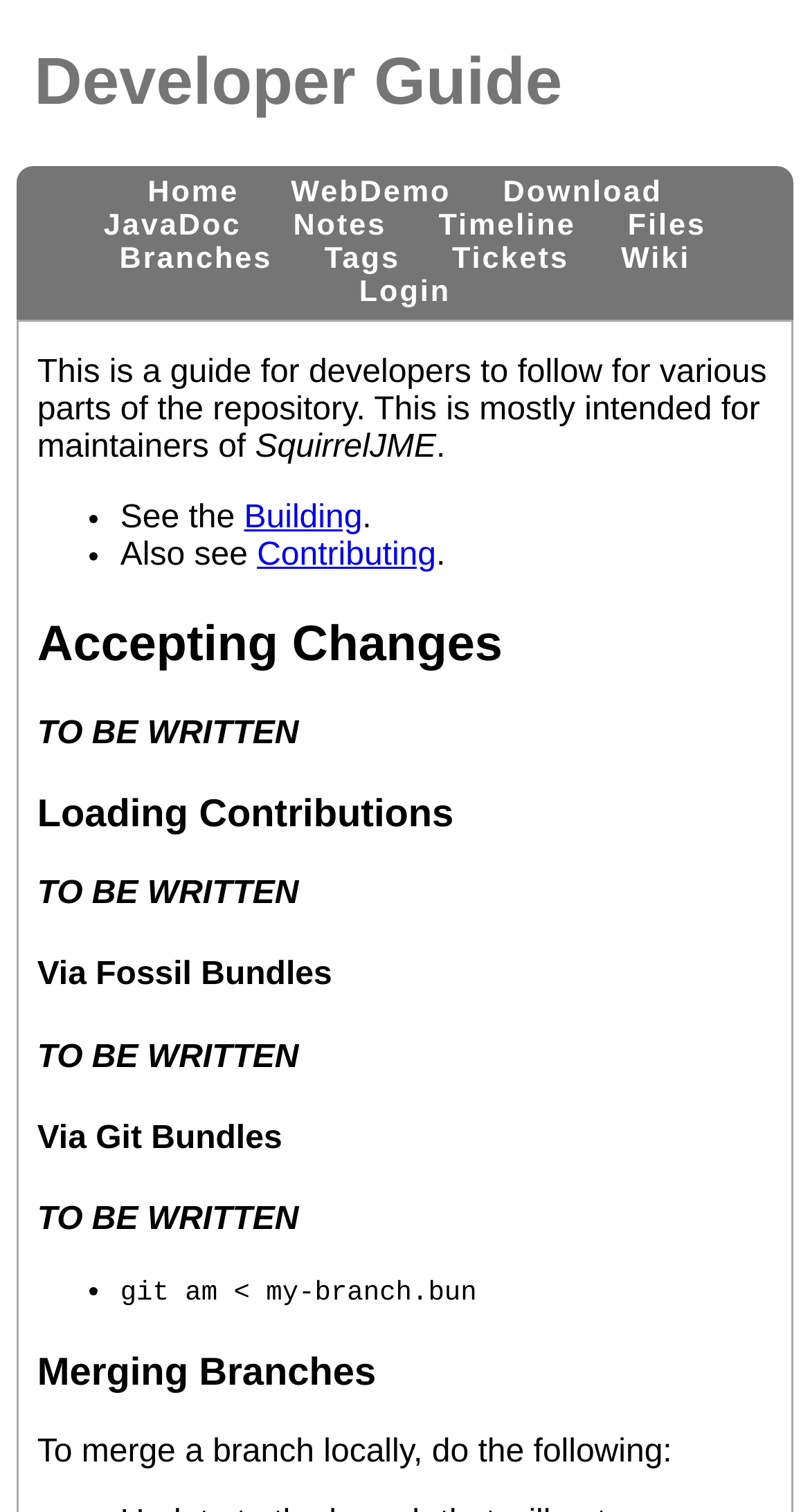What is the purpose of this guide?
Please provide a single word or phrase in response based on the screenshot.

For developers